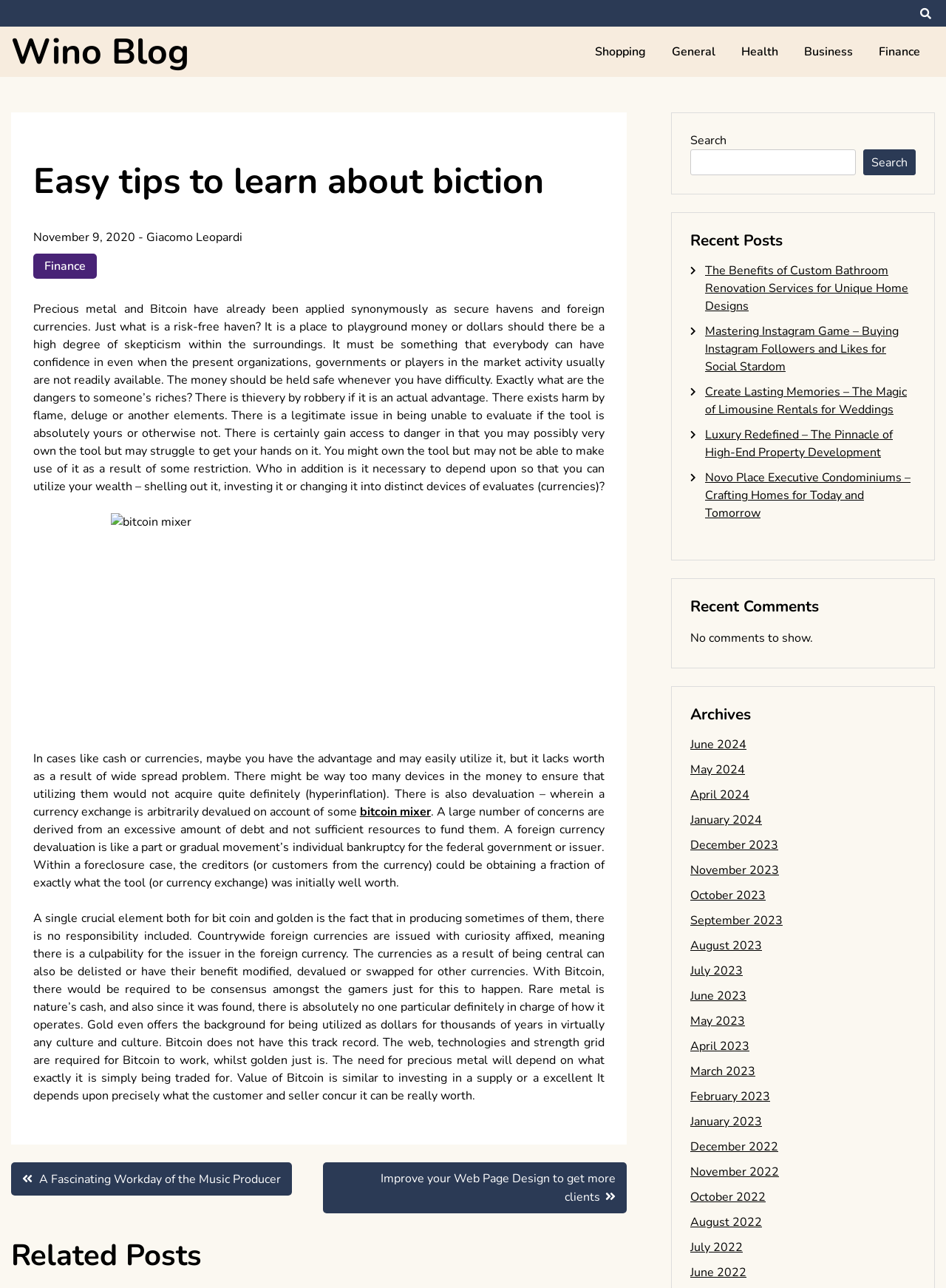Please determine the bounding box coordinates of the section I need to click to accomplish this instruction: "View the 'Recent Posts'".

[0.73, 0.18, 0.968, 0.194]